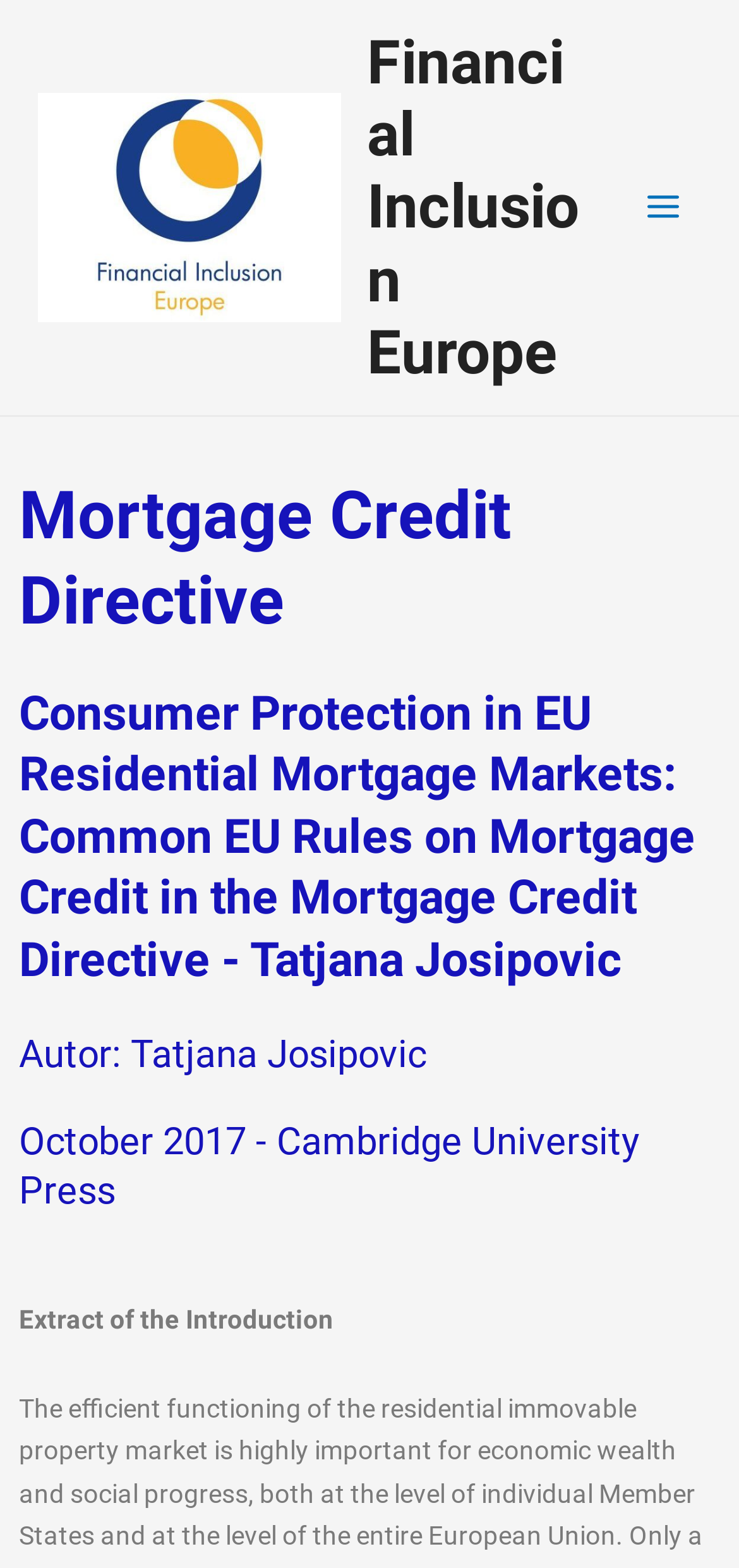Extract the bounding box for the UI element that matches this description: "alt="Financial Inclusion Europe"".

[0.051, 0.121, 0.462, 0.14]